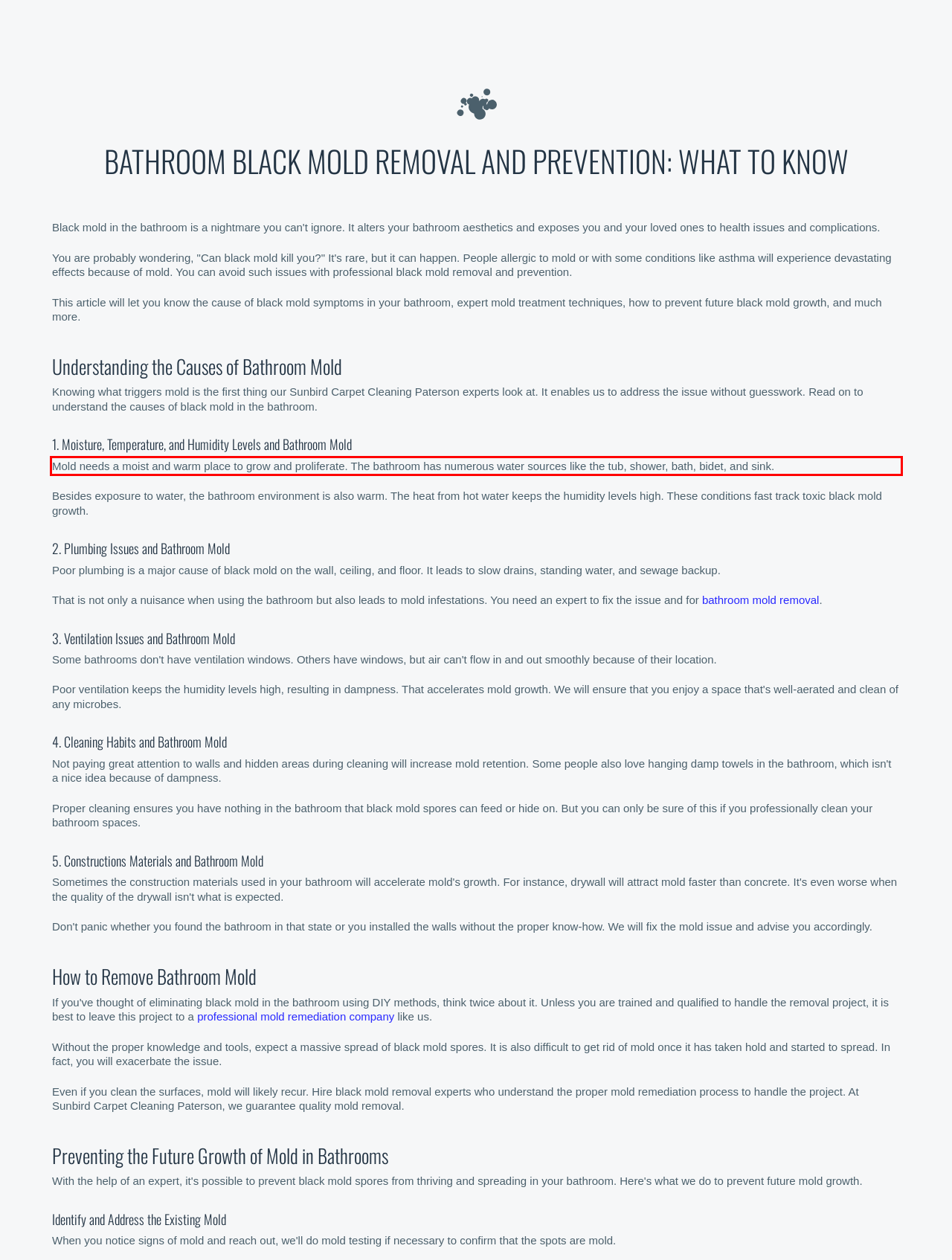Perform OCR on the text inside the red-bordered box in the provided screenshot and output the content.

Mold needs a moist and warm place to grow and proliferate. The bathroom has numerous water sources like the tub, shower, bath, bidet, and sink.